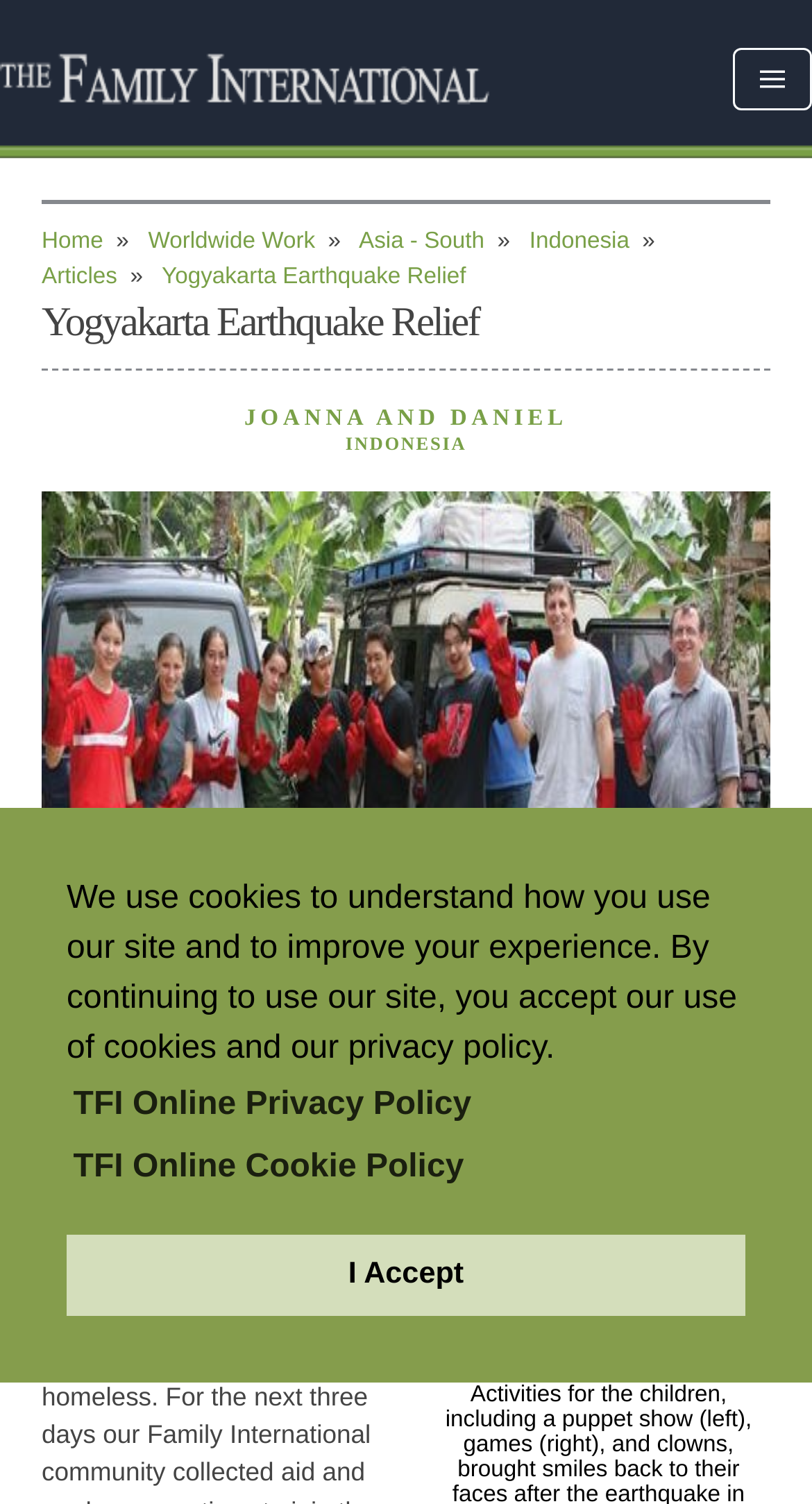Locate the bounding box coordinates of the item that should be clicked to fulfill the instruction: "Learn about Longbow Range".

None